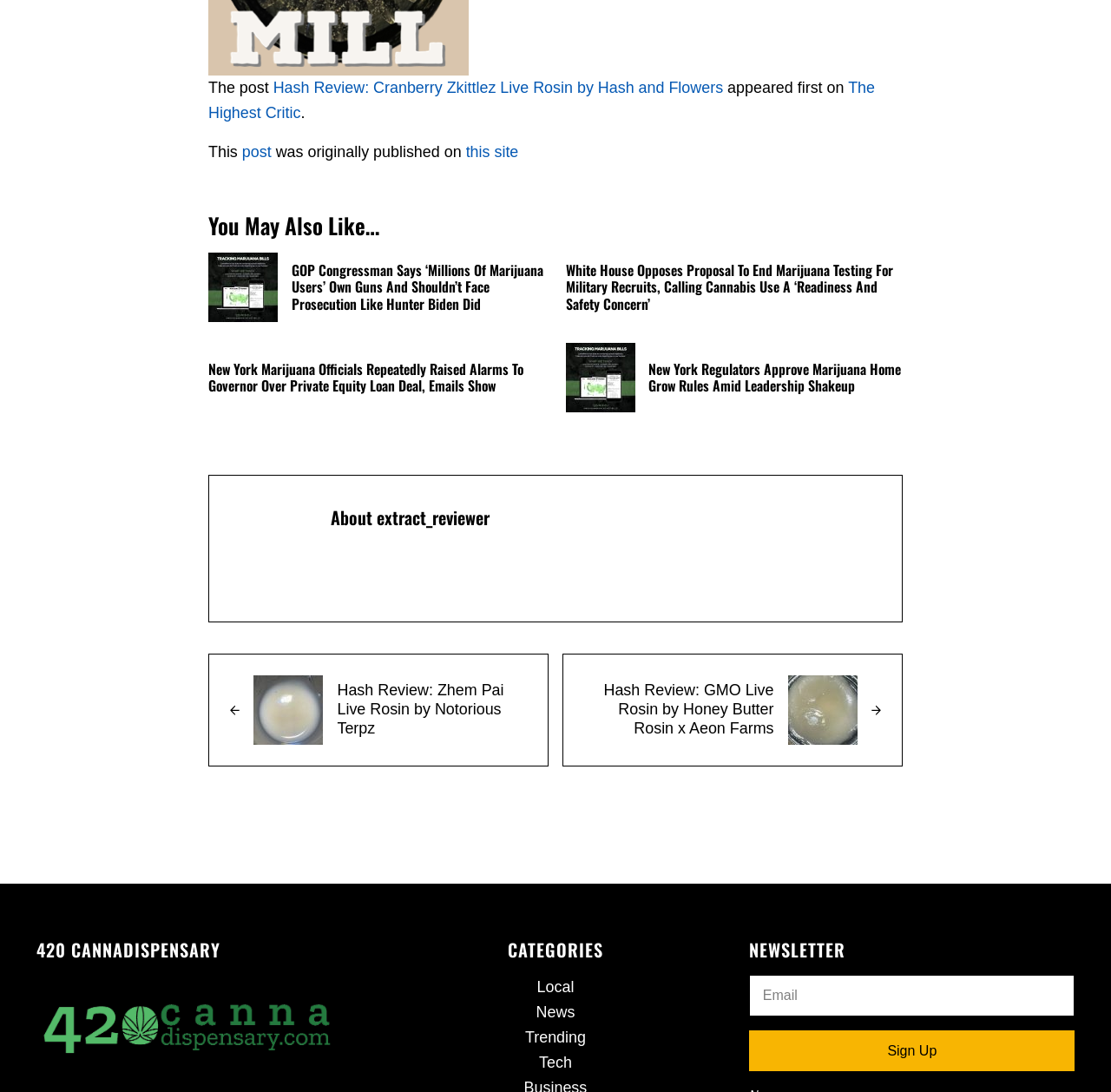What is the name of the website?
Can you offer a detailed and complete answer to this question?

I found the name of the website by looking at the static text elements at the top of the webpage. There is a static text element with the text 'The Highest Critic', which suggests that it is the name of the website.